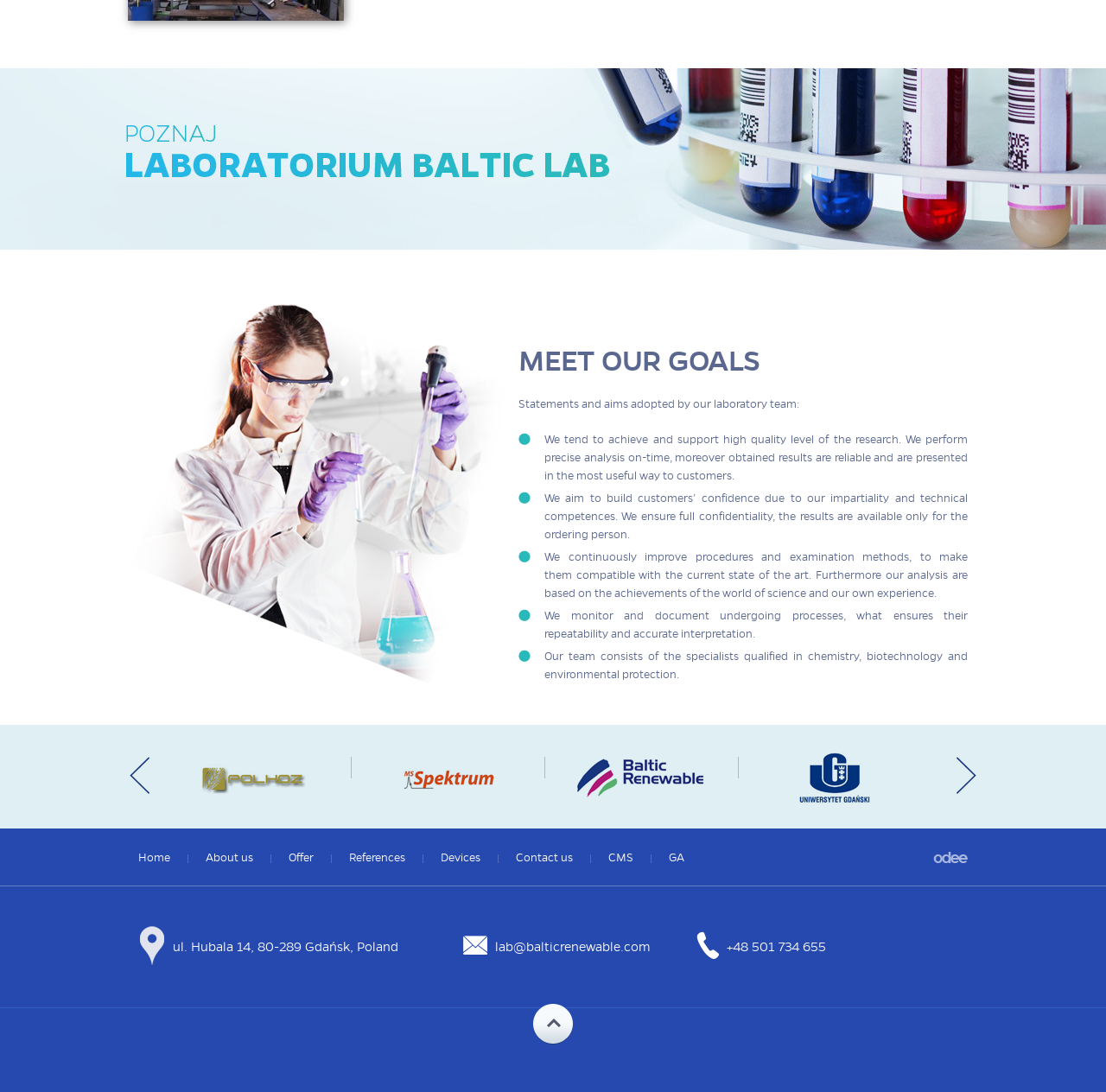Please indicate the bounding box coordinates for the clickable area to complete the following task: "Click the 'lab@balticrenewable.com' email link". The coordinates should be specified as four float numbers between 0 and 1, i.e., [left, top, right, bottom].

[0.448, 0.86, 0.589, 0.875]